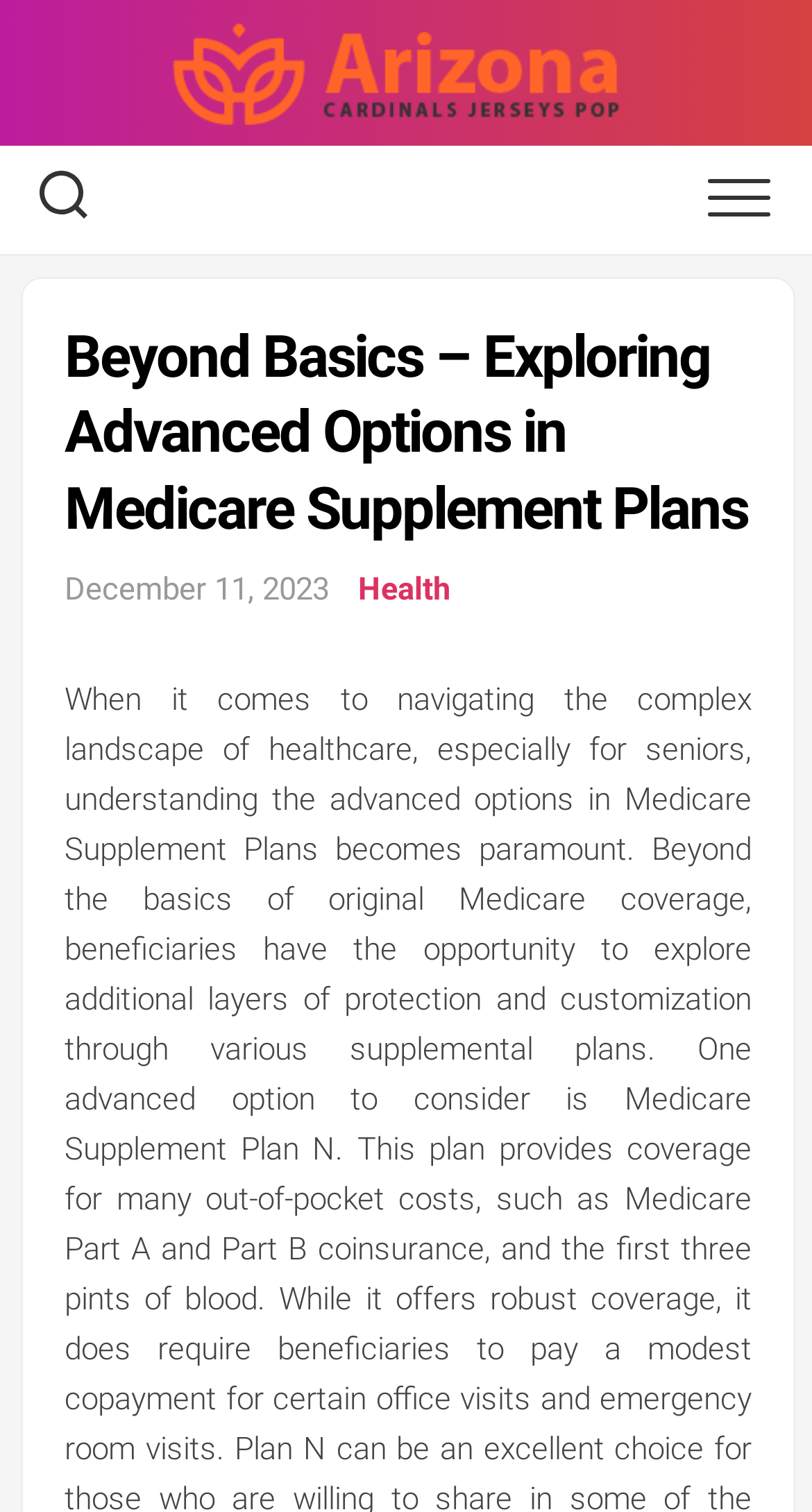What is the name of the image on the top of the page?
Offer a detailed and full explanation in response to the question.

I found the name of the image on the top of the page by looking at the image element, which has the text 'Arizona Cardinals Jerseys Pop'.